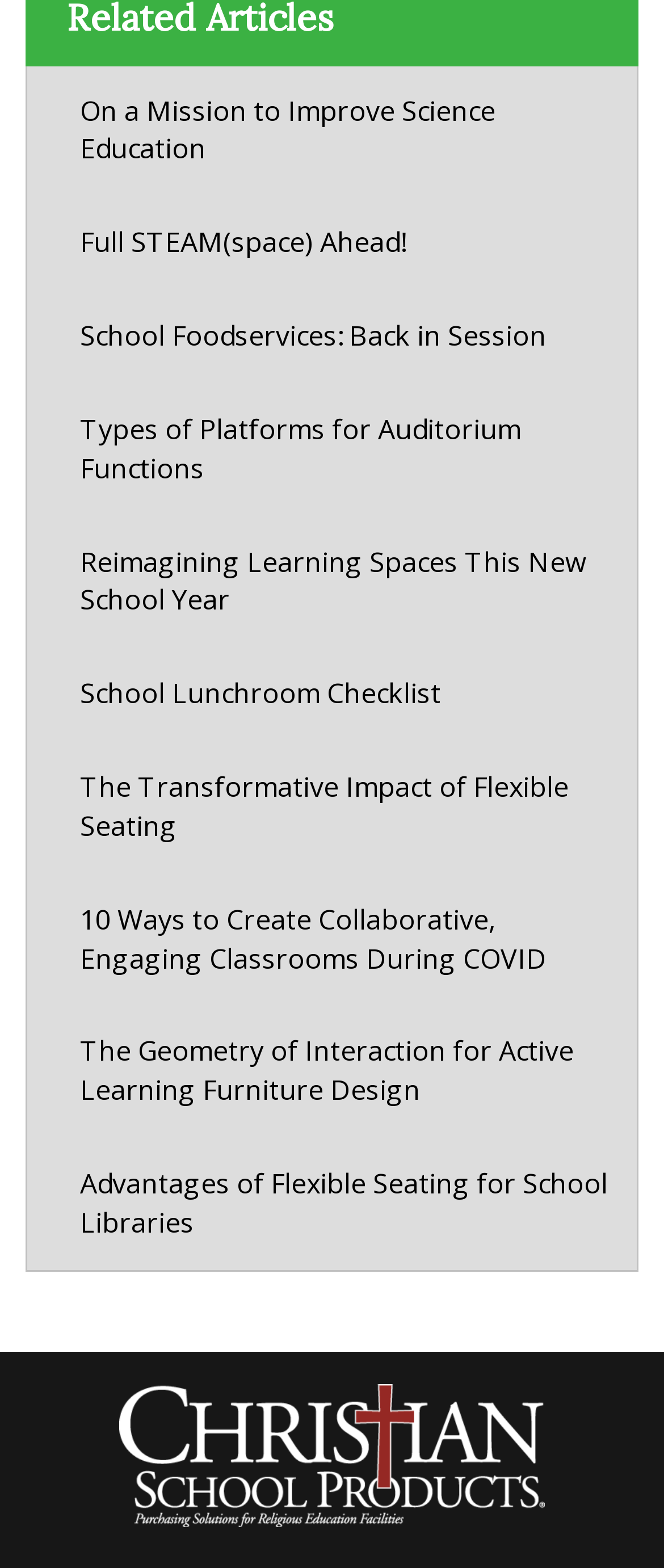Please specify the coordinates of the bounding box for the element that should be clicked to carry out this instruction: "Read about reimaging learning spaces". The coordinates must be four float numbers between 0 and 1, formatted as [left, top, right, bottom].

[0.1, 0.337, 0.938, 0.404]